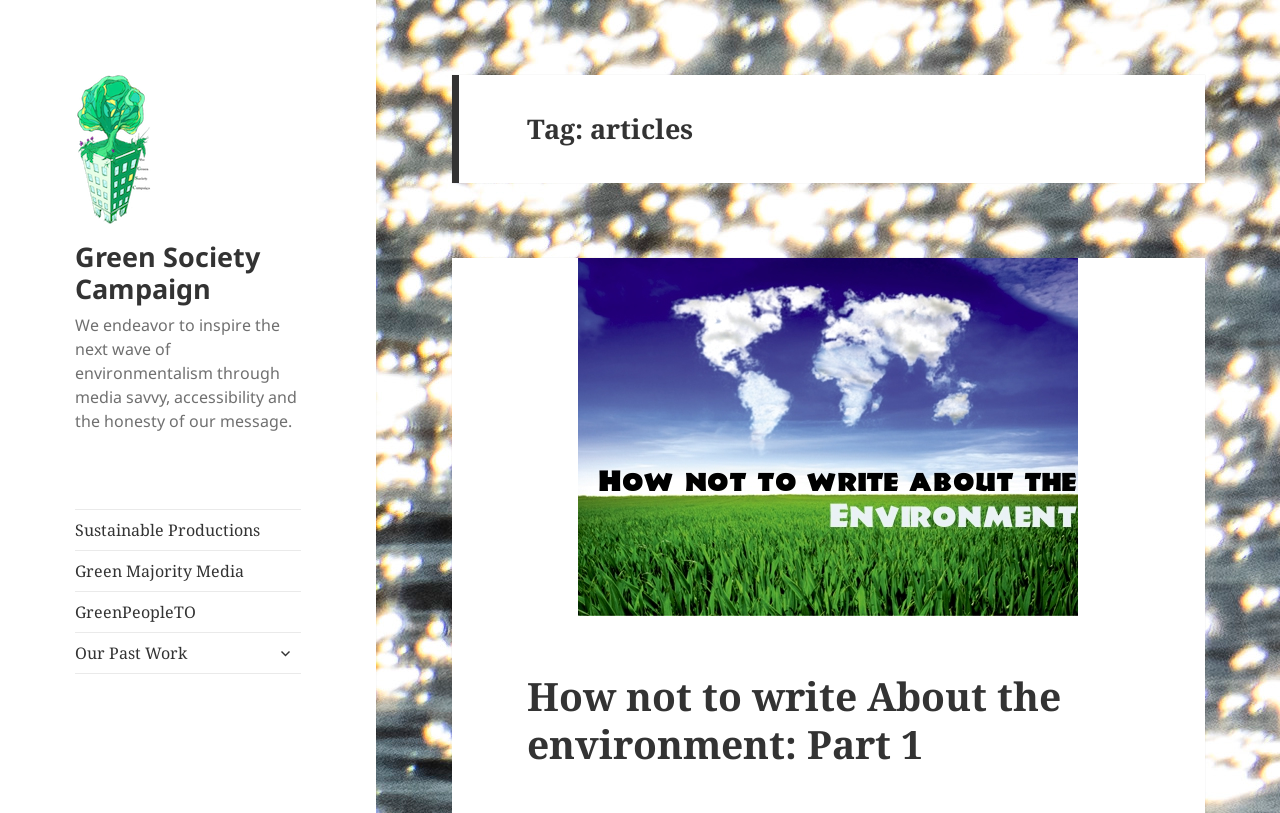Using the elements shown in the image, answer the question comprehensively: What is the name of the organization?

The name of the organization can be found in the top-left corner of the webpage, where there is a link and an image with the same name.